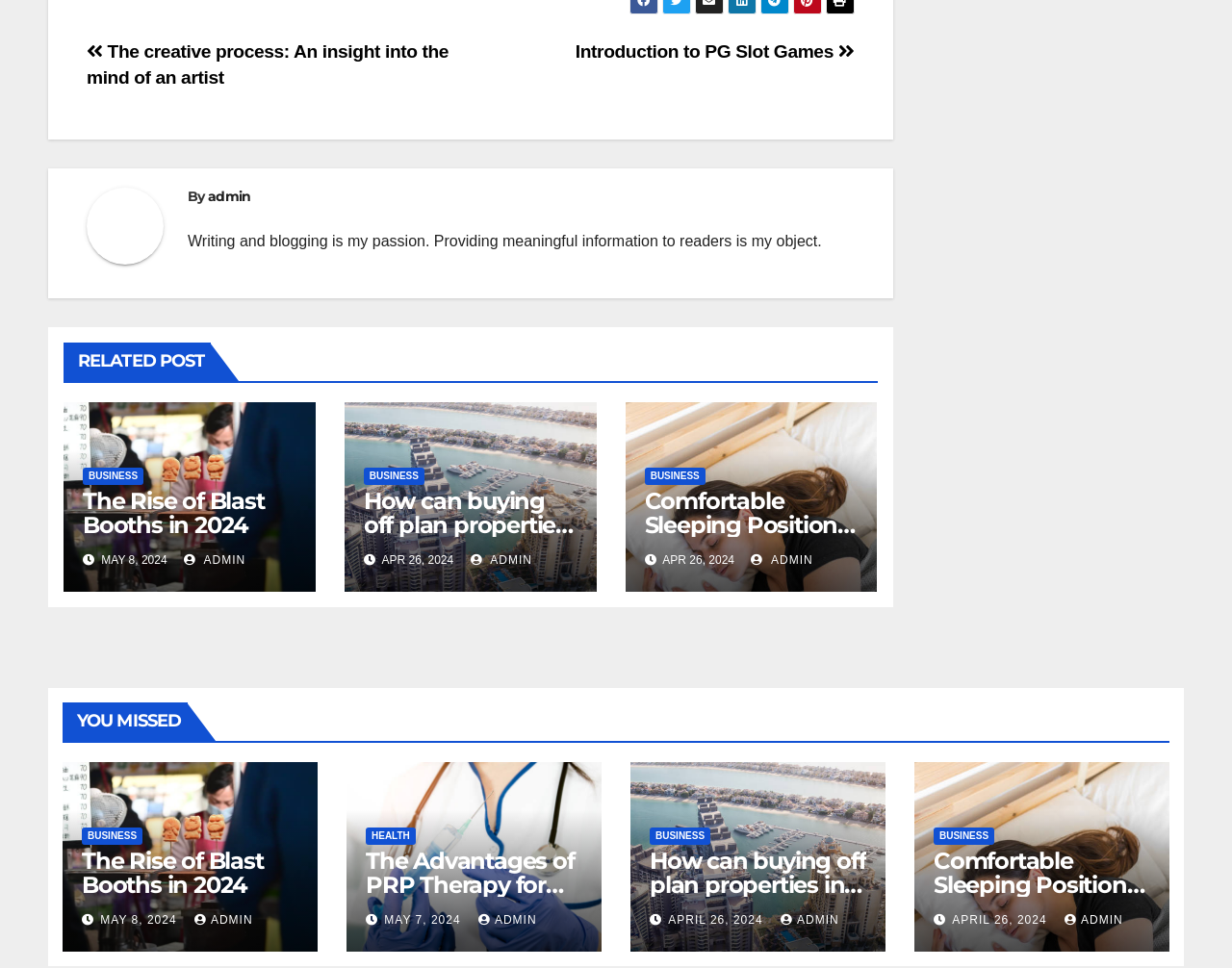What is the date of the post 'How can buying off plan properties in Dubai help in saving money'?
Use the image to answer the question with a single word or phrase.

APR 26, 2024